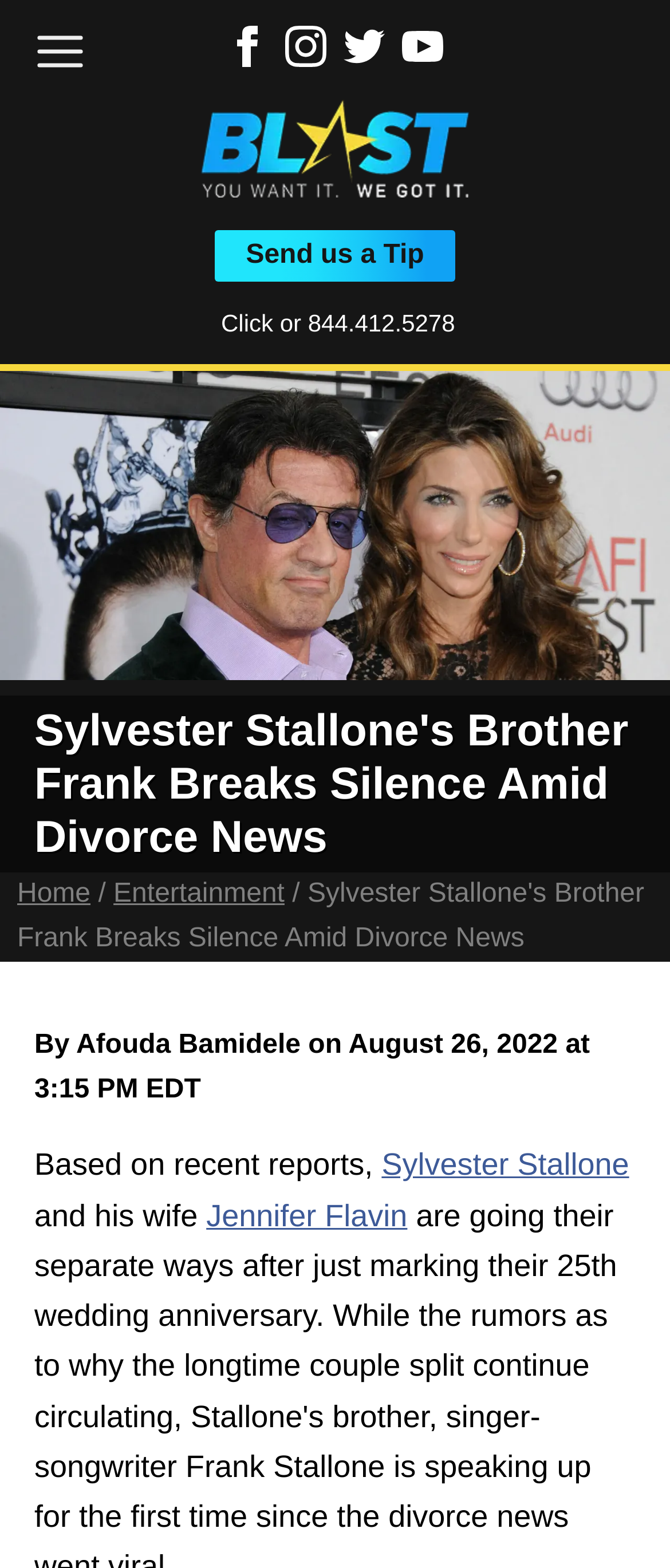Locate the bounding box coordinates of the element that should be clicked to fulfill the instruction: "Visit The Blast".

[0.3, 0.112, 0.7, 0.13]